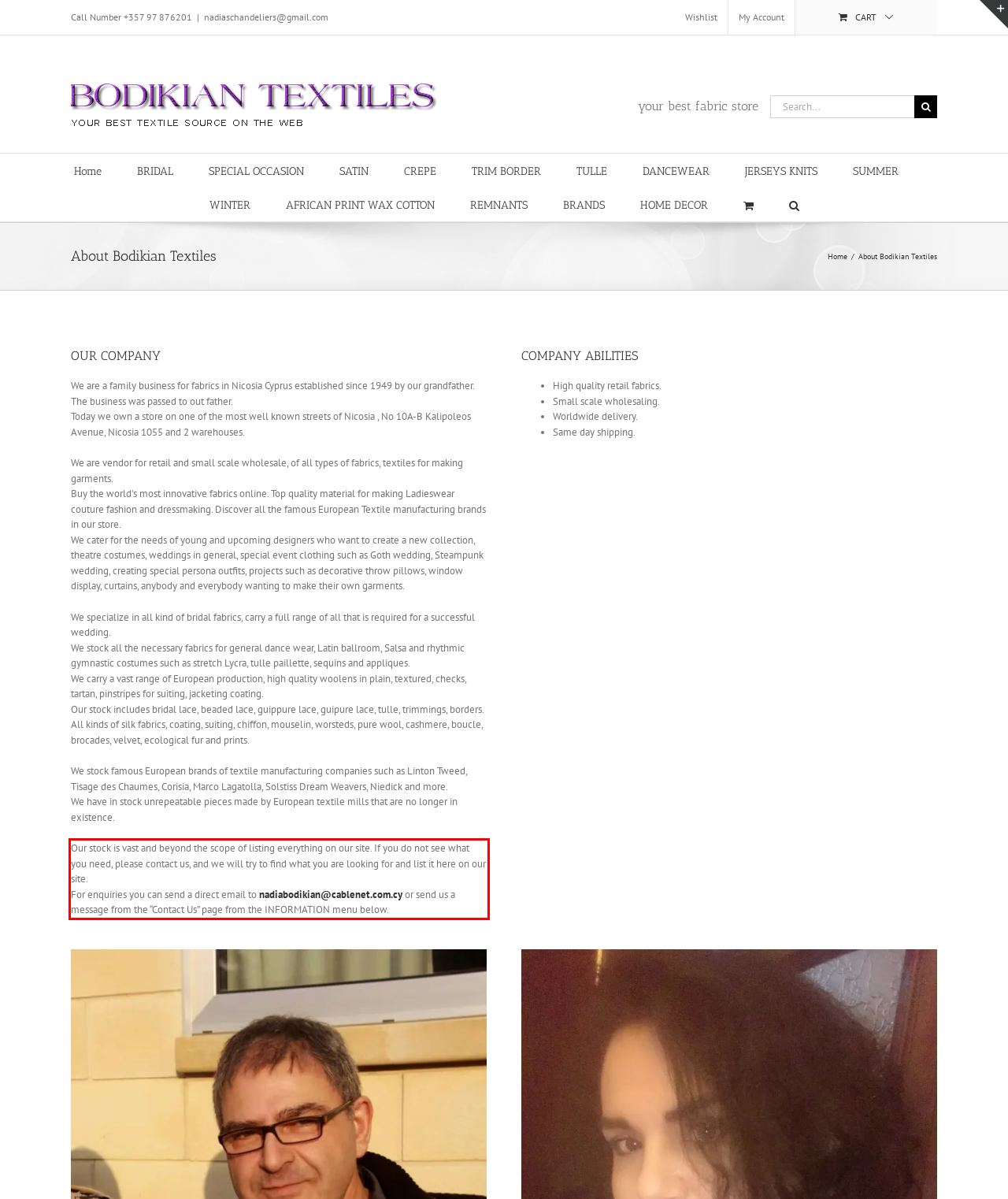The screenshot provided shows a webpage with a red bounding box. Apply OCR to the text within this red bounding box and provide the extracted content.

Our stock is vast and beyond the scope of listing everything on our site. If you do not see what you need, please contact us, and we will try to find what you are looking for and list it here on our site. For enquiries you can send a direct email to nadiabodikian@cablenet.com.cy or send us a message from the “Contact Us” page from the INFORMATION menu below.